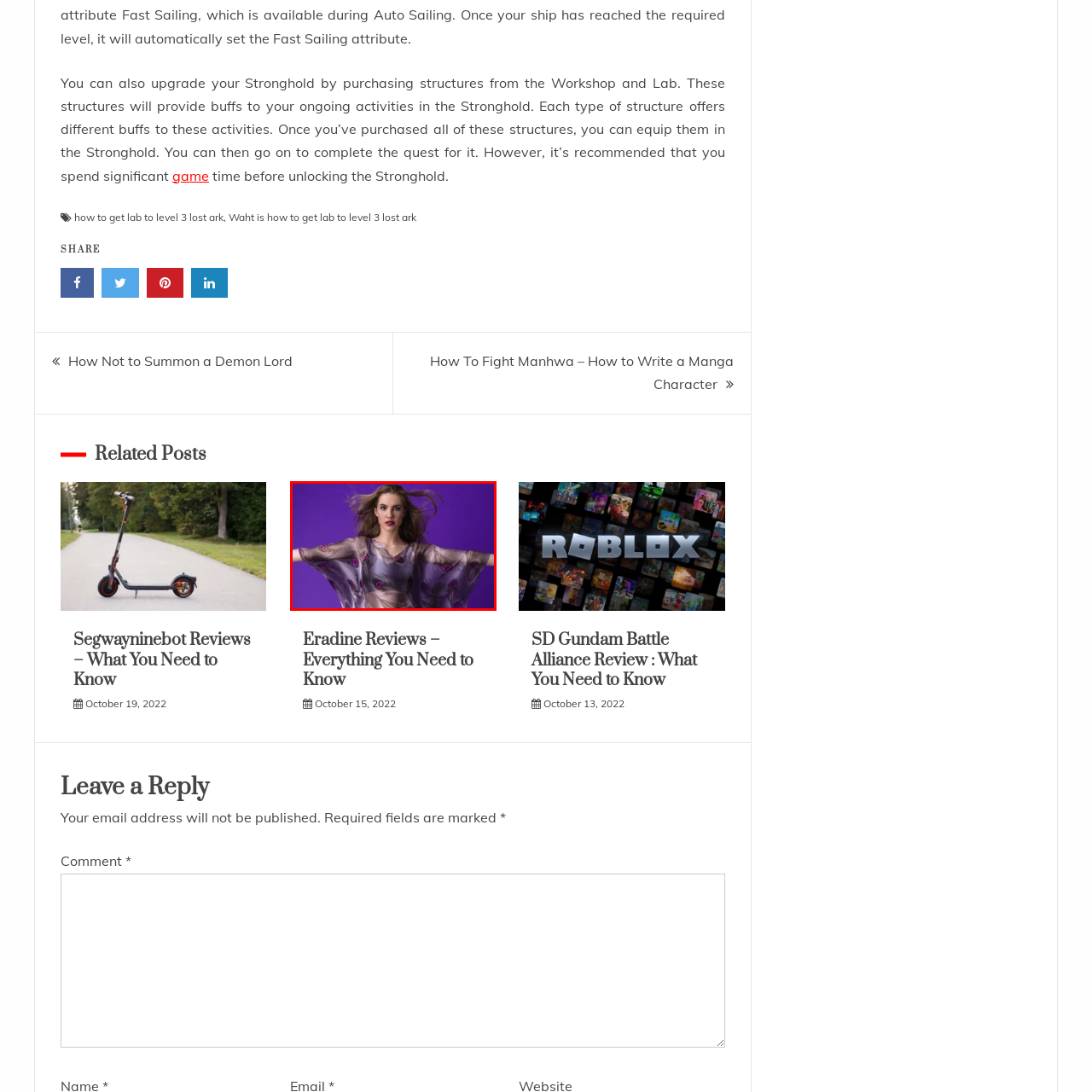What is the model's hair style? Check the image surrounded by the red bounding box and reply with a single word or a short phrase.

Flowing freely